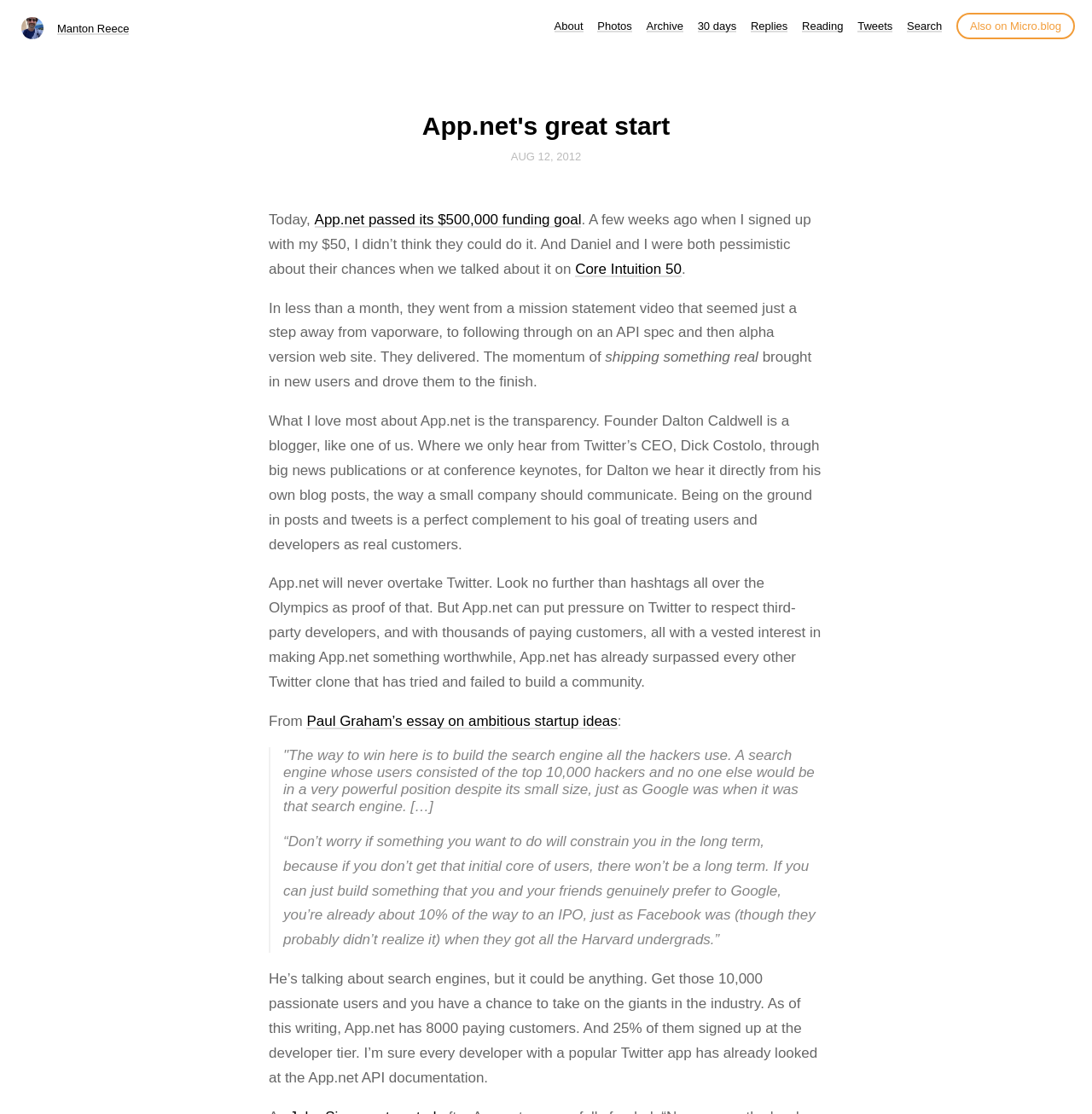Locate the bounding box coordinates of the clickable area needed to fulfill the instruction: "Visit the 'Photos' page".

[0.547, 0.018, 0.579, 0.029]